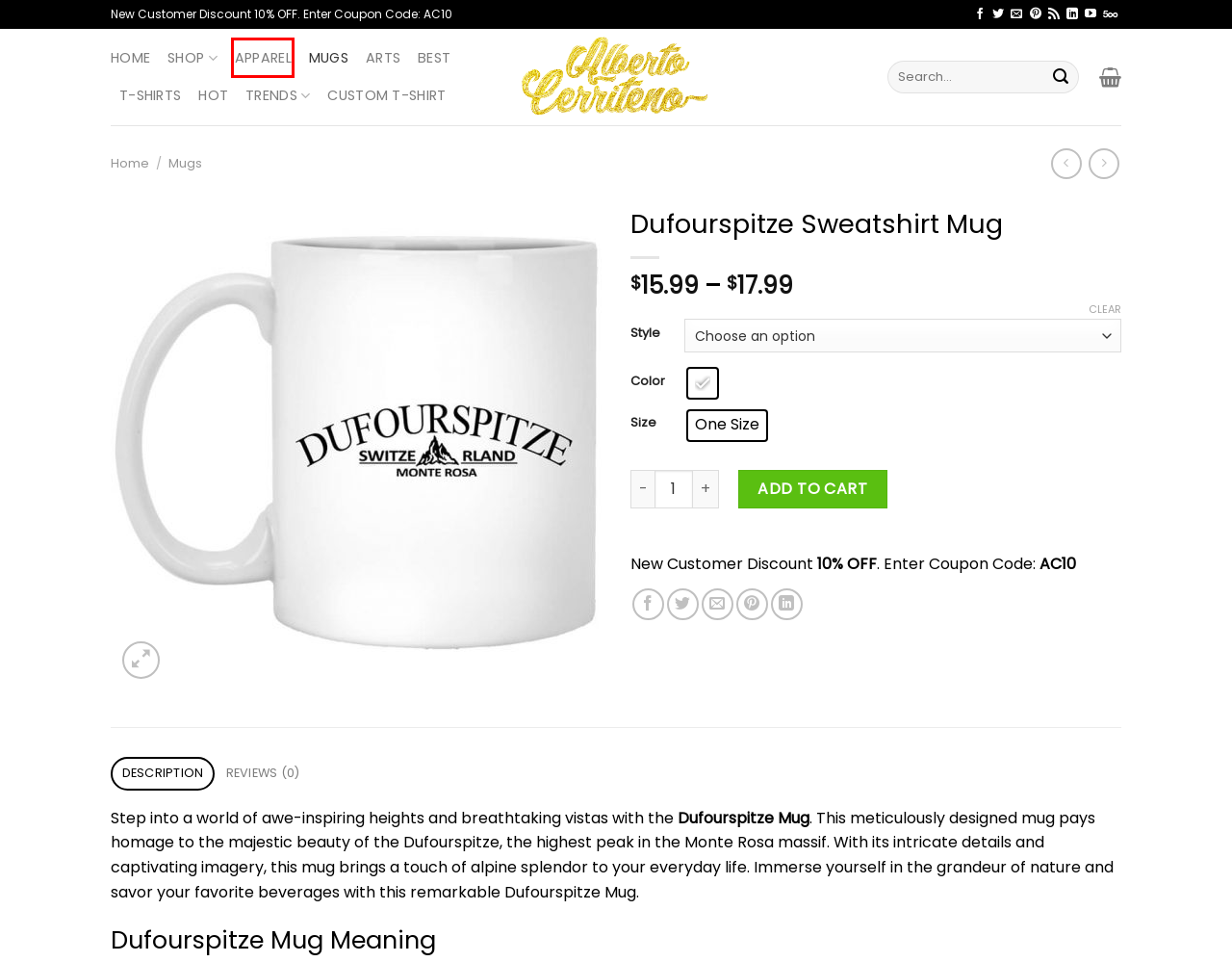You are given a screenshot of a webpage with a red bounding box around an element. Choose the most fitting webpage description for the page that appears after clicking the element within the red bounding box. Here are the candidates:
A. T-Shirts for Sale - Alberto Cerriteno
B. Best Seller Products T-Shirts, Hoodies, Long Sleeve, Mugs, Face Mask - Alberto Cerriteno
C. Hot Seller Products T-Shirts, Hoodies, Long Sleeve, Mugs, Face Mask - Alberto Cerriteno
D. Mugs
E. Cart
F. Alberto Cerriteno: T-Shirts, Hoodies, Mugs, Arts
G. Trends T-Shirts, Hoodies, Long Sleeve & Mug - Alberto Cerriteno
H. Apparel - Alberto Cerriteno

H